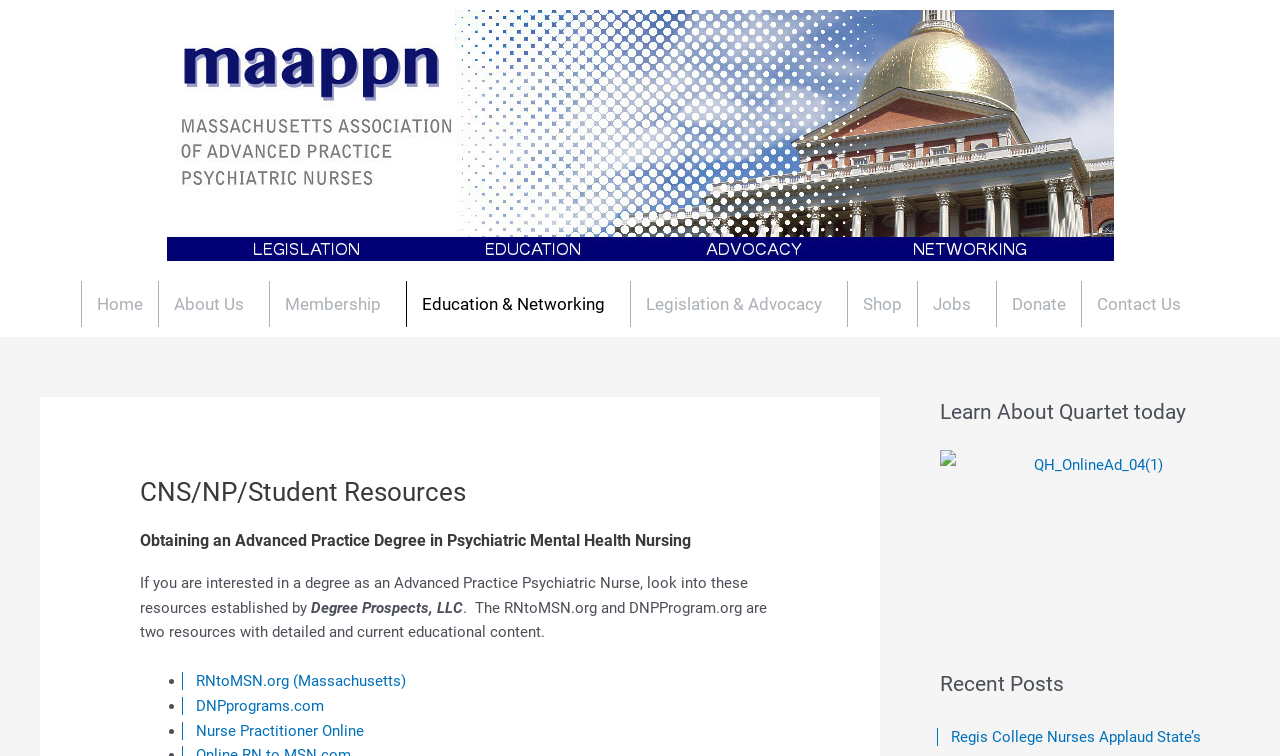Can you show the bounding box coordinates of the region to click on to complete the task described in the instruction: "Learn more about RNtoMSN.org"?

[0.142, 0.889, 0.317, 0.913]